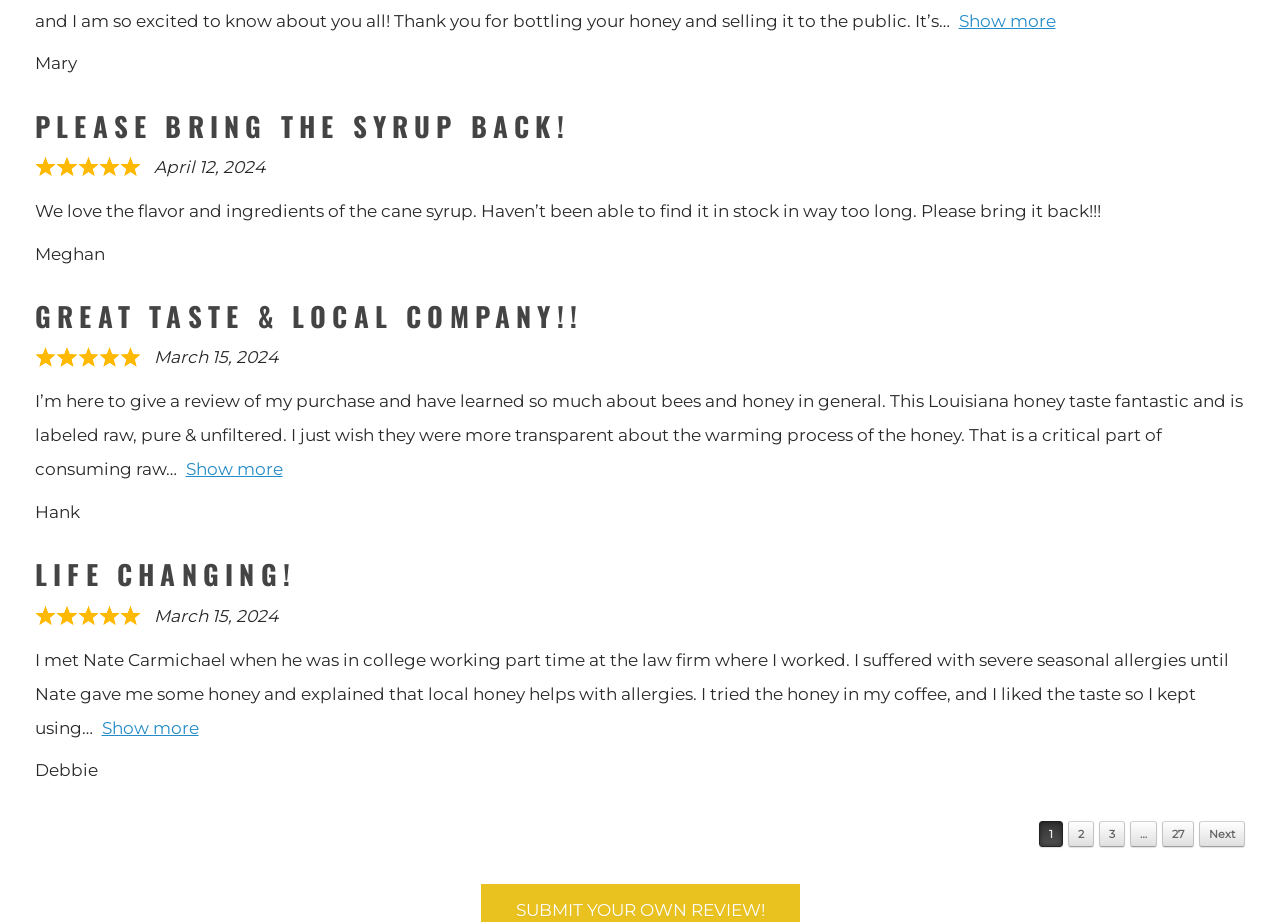Determine the bounding box coordinates for the UI element matching this description: "Page 2".

[0.834, 0.89, 0.855, 0.918]